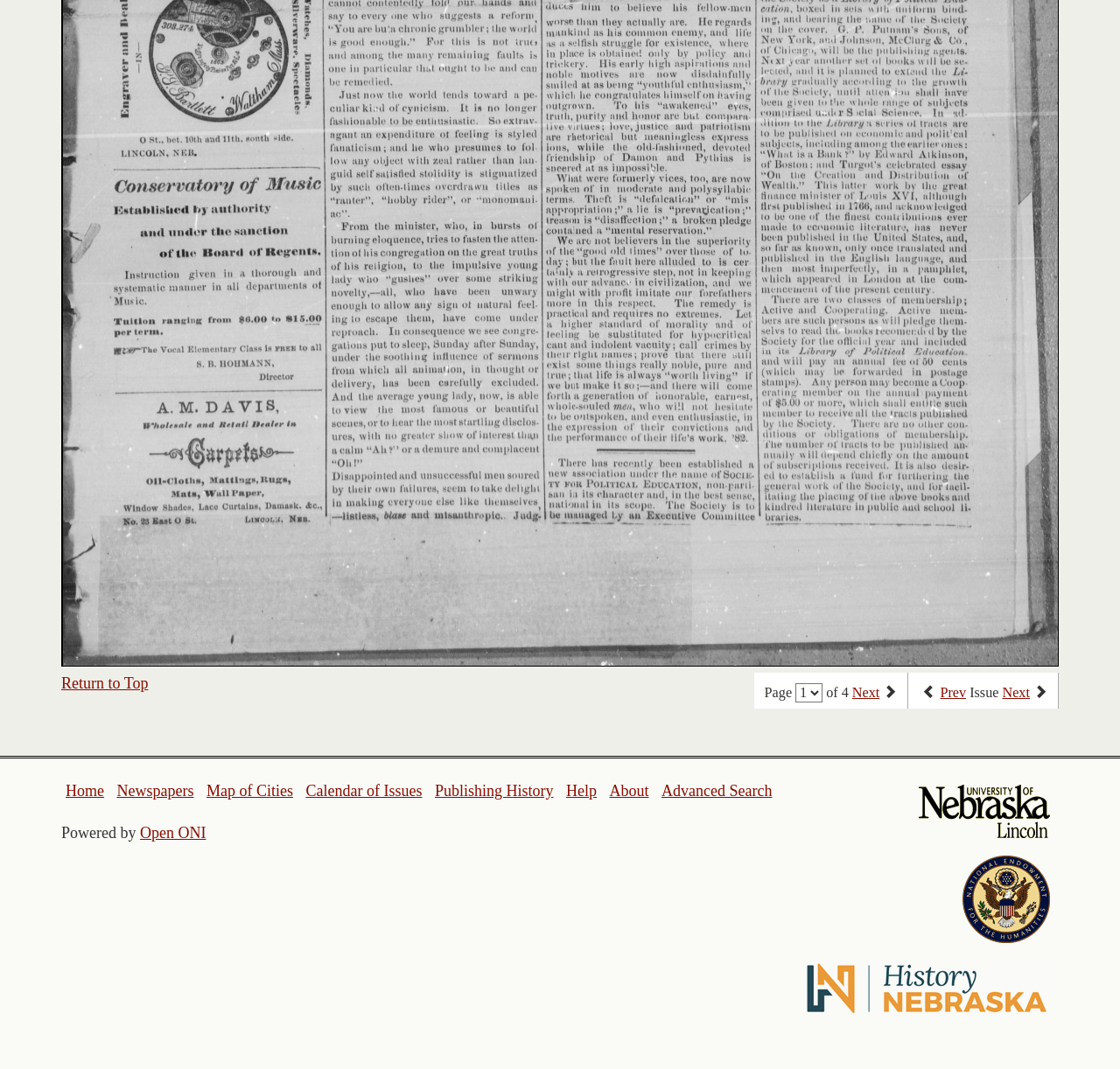Could you find the bounding box coordinates of the clickable area to complete this instruction: "Check News archive"?

None